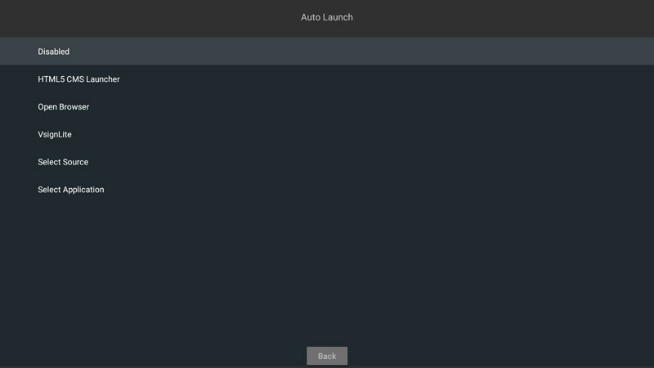How many options are available to the user?
Please give a detailed answer to the question using the information shown in the image.

Below the main status, there are five options available to the user, including 'HTML5 CMS Launcher', 'Open Browser', 'VsignLite', 'Select Source', and 'Select Application'.